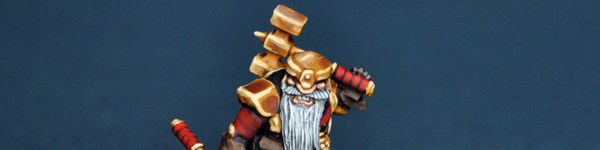Based on the visual content of the image, answer the question thoroughly: What is the purpose of the miniature figure?

The caption states that the piece was created to complement various gaming scenarios, showcasing its armored aesthetic and the artist's skill in miniature painting, which implies its purpose is for fantasy tabletop wargaming.